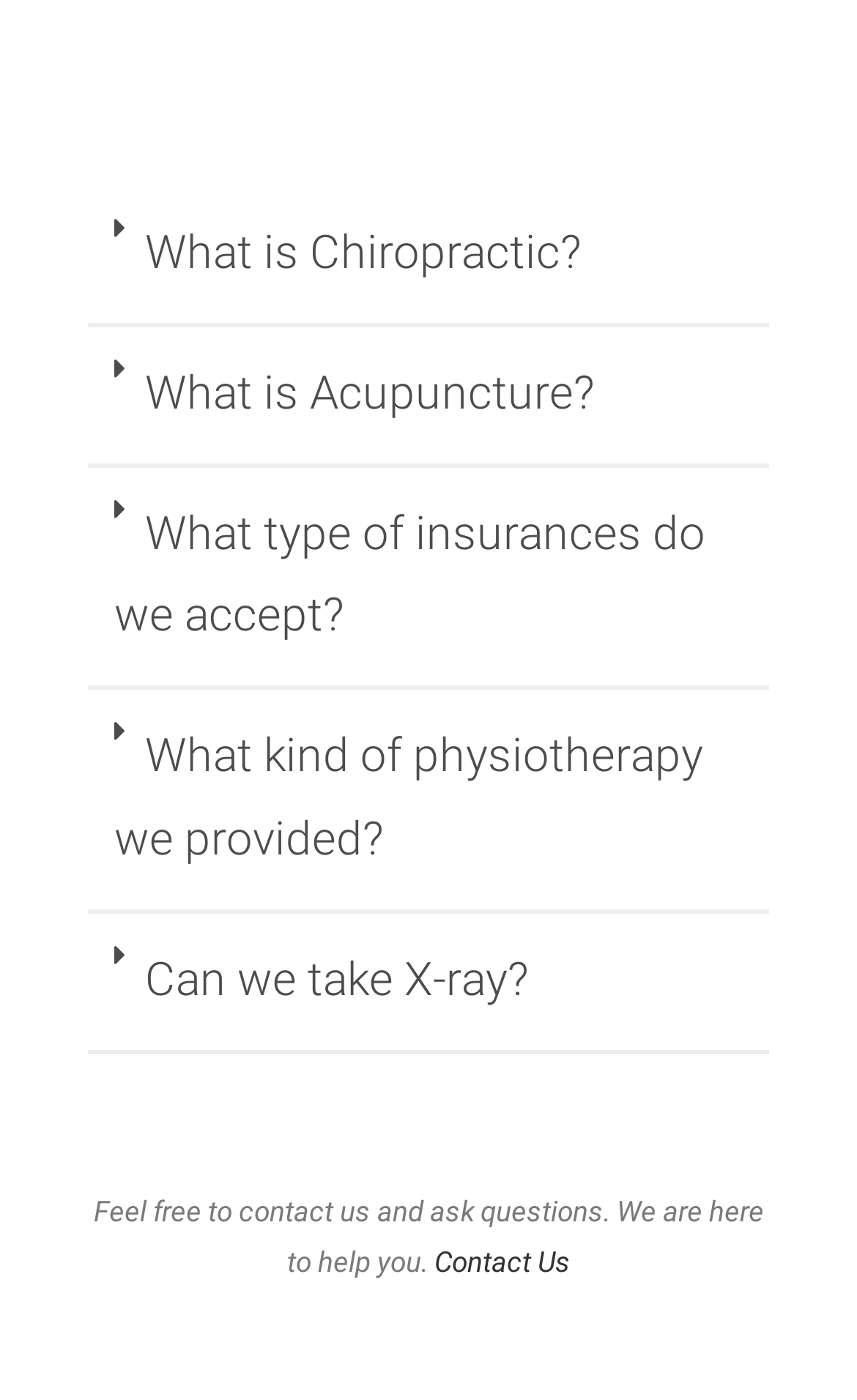What is the purpose of the contact information?
Based on the visual information, provide a detailed and comprehensive answer.

The static text 'Feel free to contact us and ask questions. We are here to help you.' indicates that the purpose of the contact information is to allow users to ask questions.